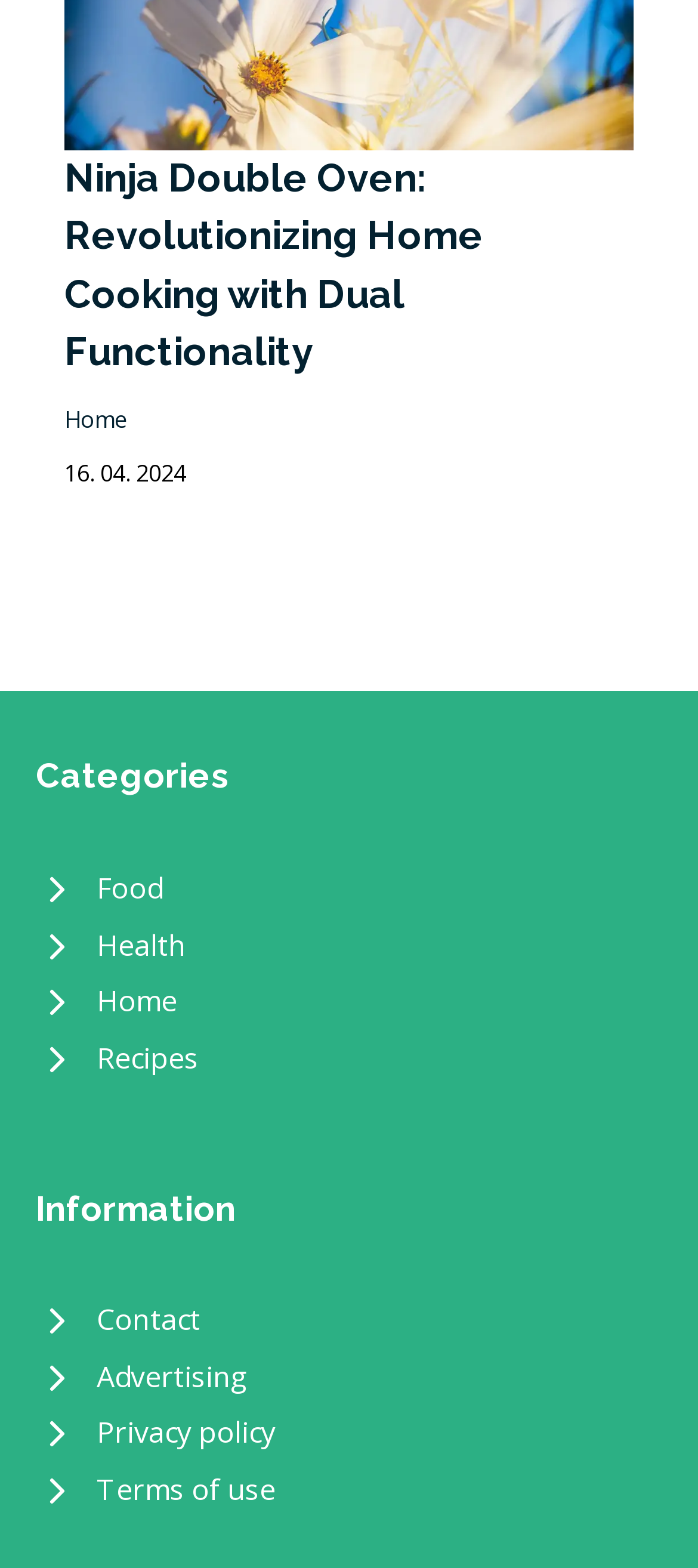Provide a short, one-word or phrase answer to the question below:
How many information links are provided?

5